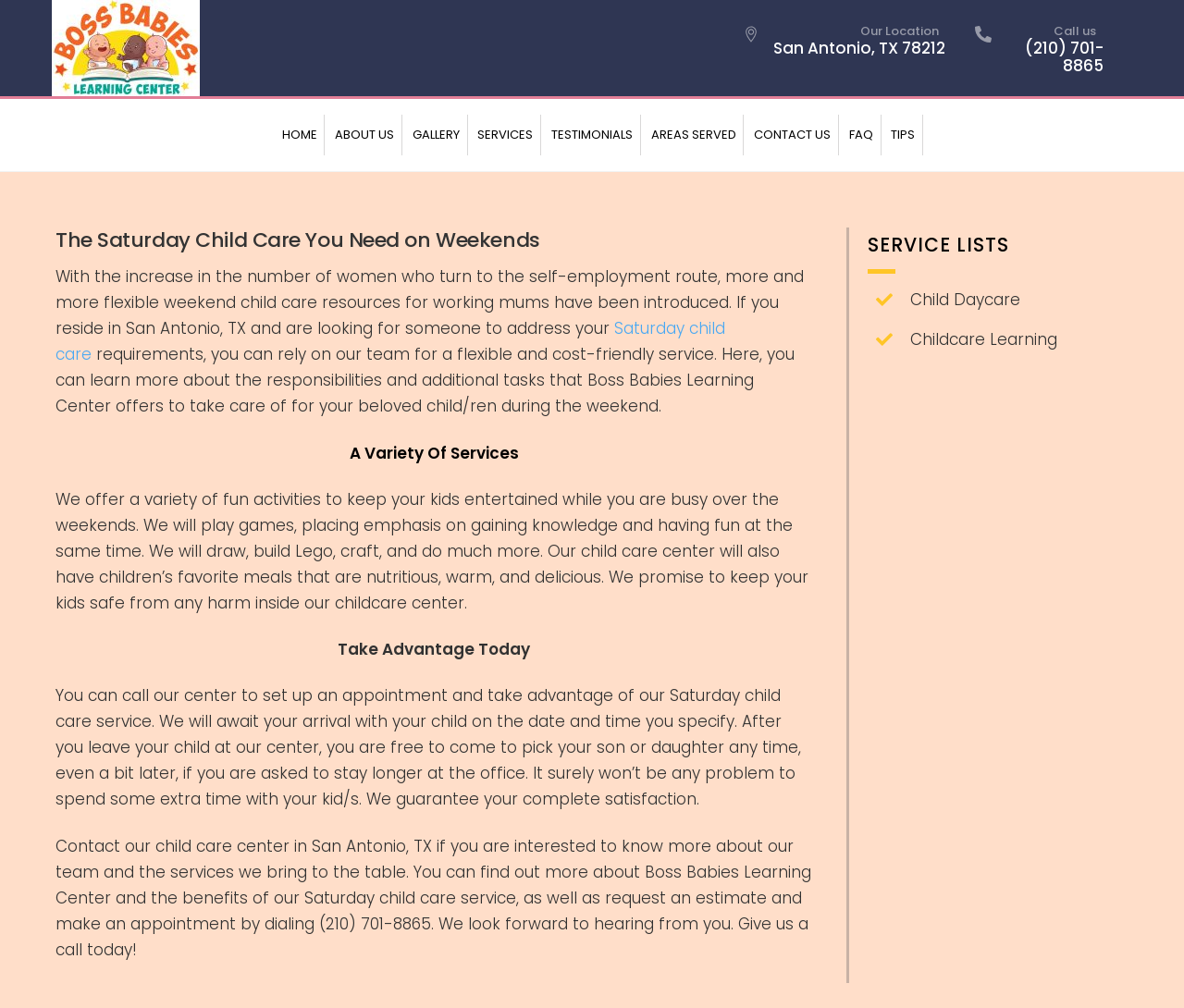Provide the bounding box coordinates for the UI element described in this sentence: "ABOUT US". The coordinates should be four float values between 0 and 1, i.e., [left, top, right, bottom].

[0.277, 0.114, 0.34, 0.154]